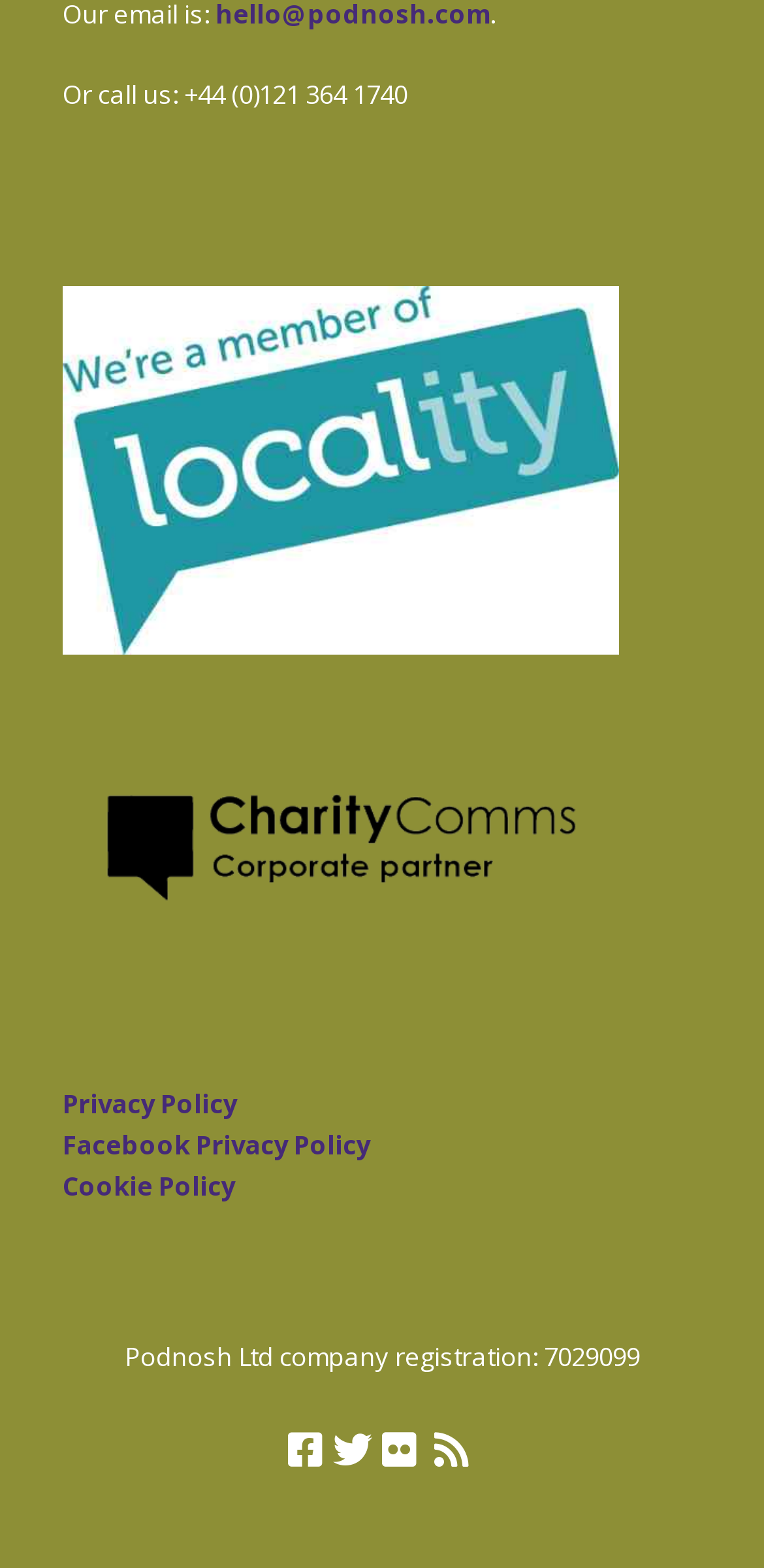Locate the bounding box of the user interface element based on this description: "Twitter".

[0.436, 0.905, 0.487, 0.945]